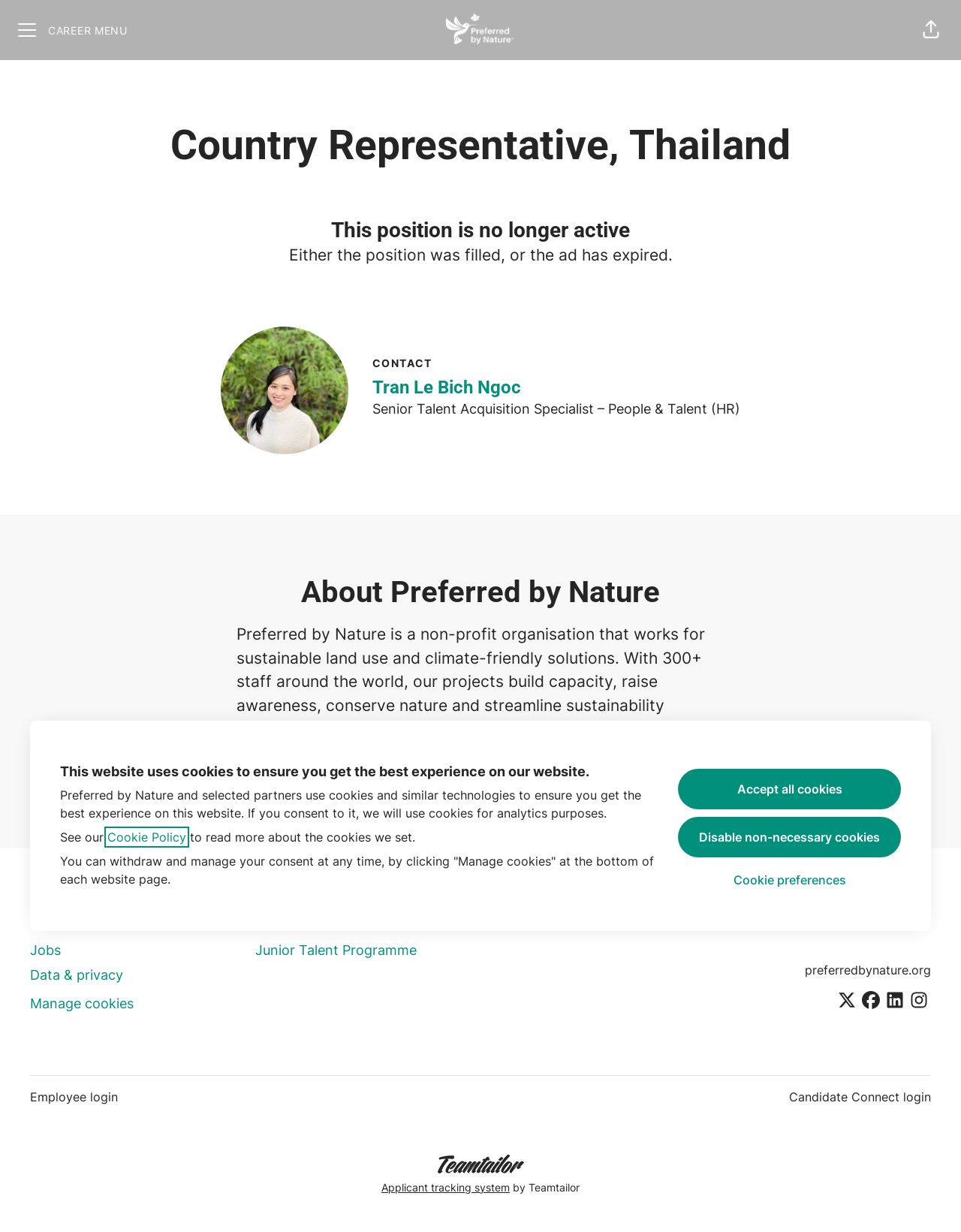Using the provided description: "title="linkedin"", find the bounding box coordinates of the corresponding UI element. The output should be four float numbers between 0 and 1, in the format [left, top, right, bottom].

[0.919, 0.802, 0.944, 0.824]